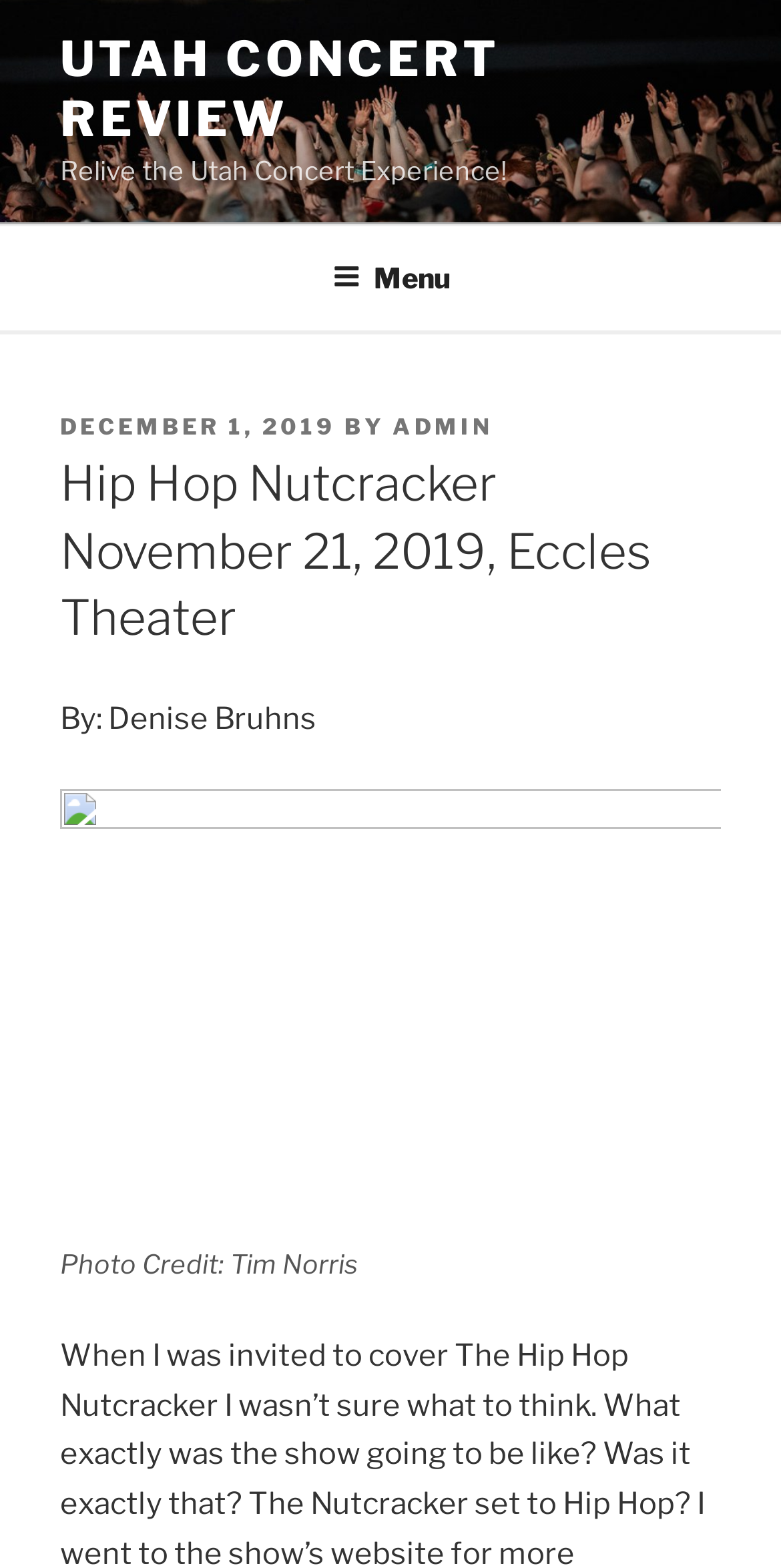Who is the author of the article?
From the details in the image, provide a complete and detailed answer to the question.

The author of the article can be found in the text 'By: Denise Bruhns' which is located below the main heading of the webpage.